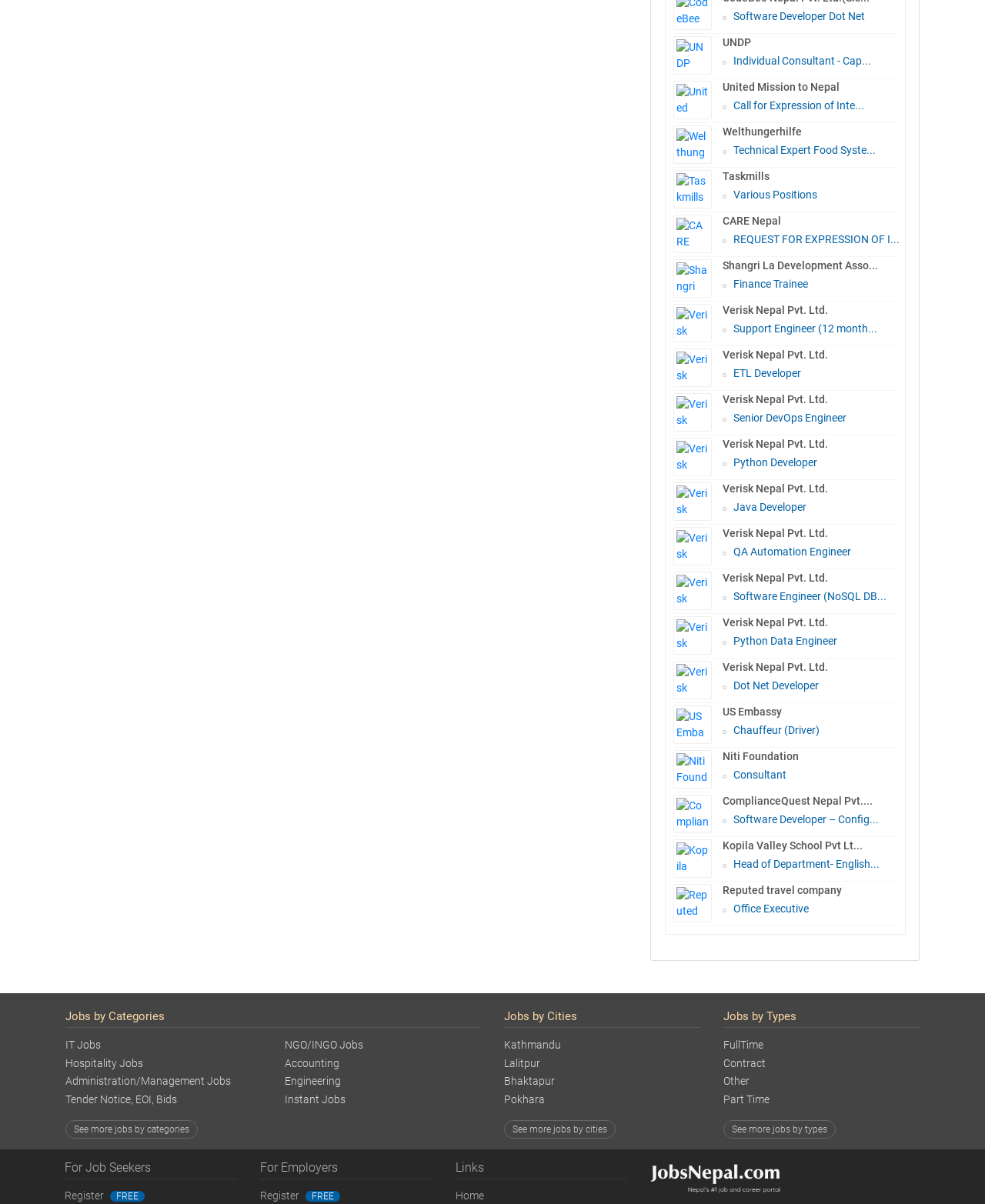Carefully examine the image and provide an in-depth answer to the question: How many job postings are from UNDP?

I found one job posting from UNDP, which is indicated by the link element with the text 'UNDP Jobs' and the corresponding image element.